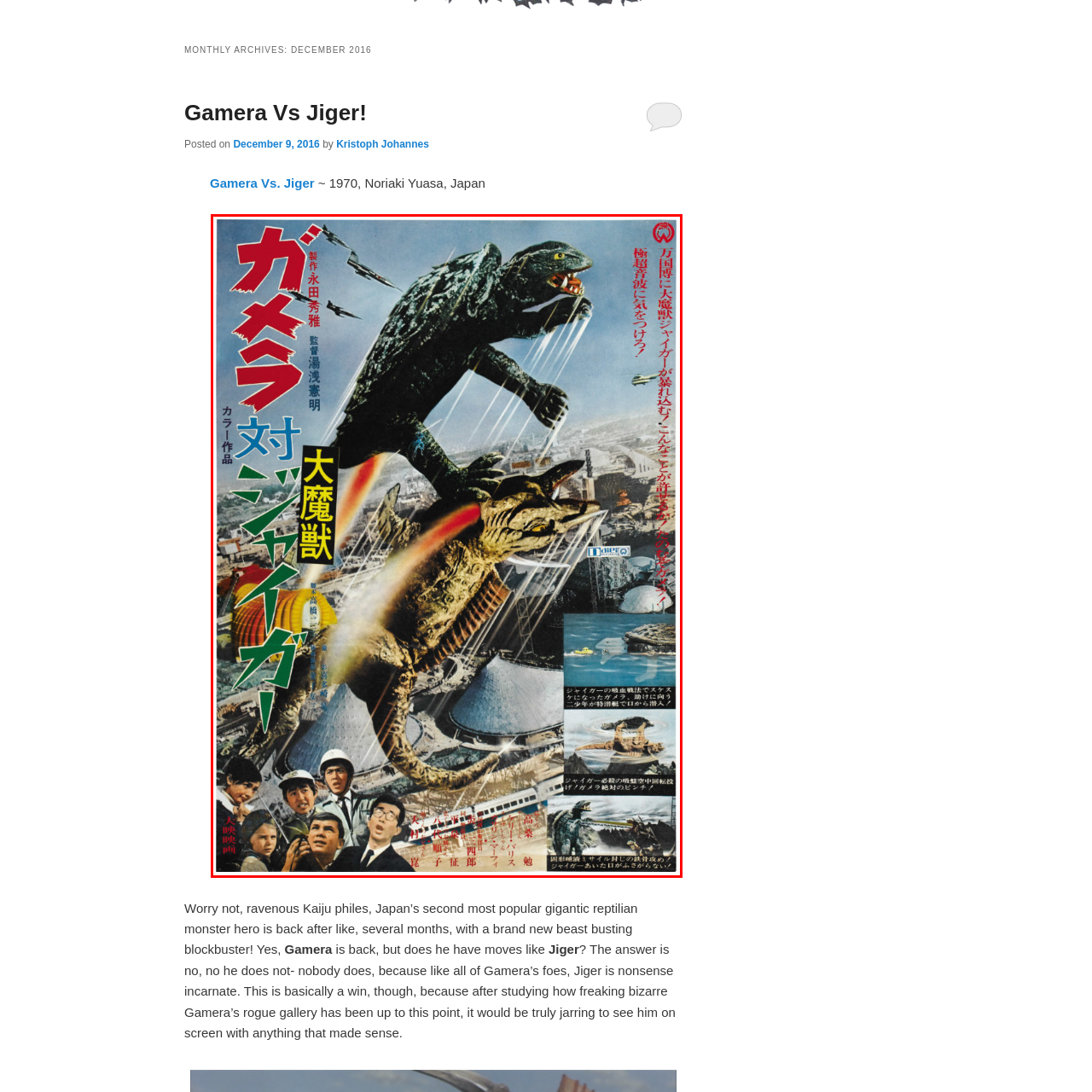Look closely at the part of the image inside the red bounding box, then respond in a word or phrase: What is Gamera defending against?

Jiger